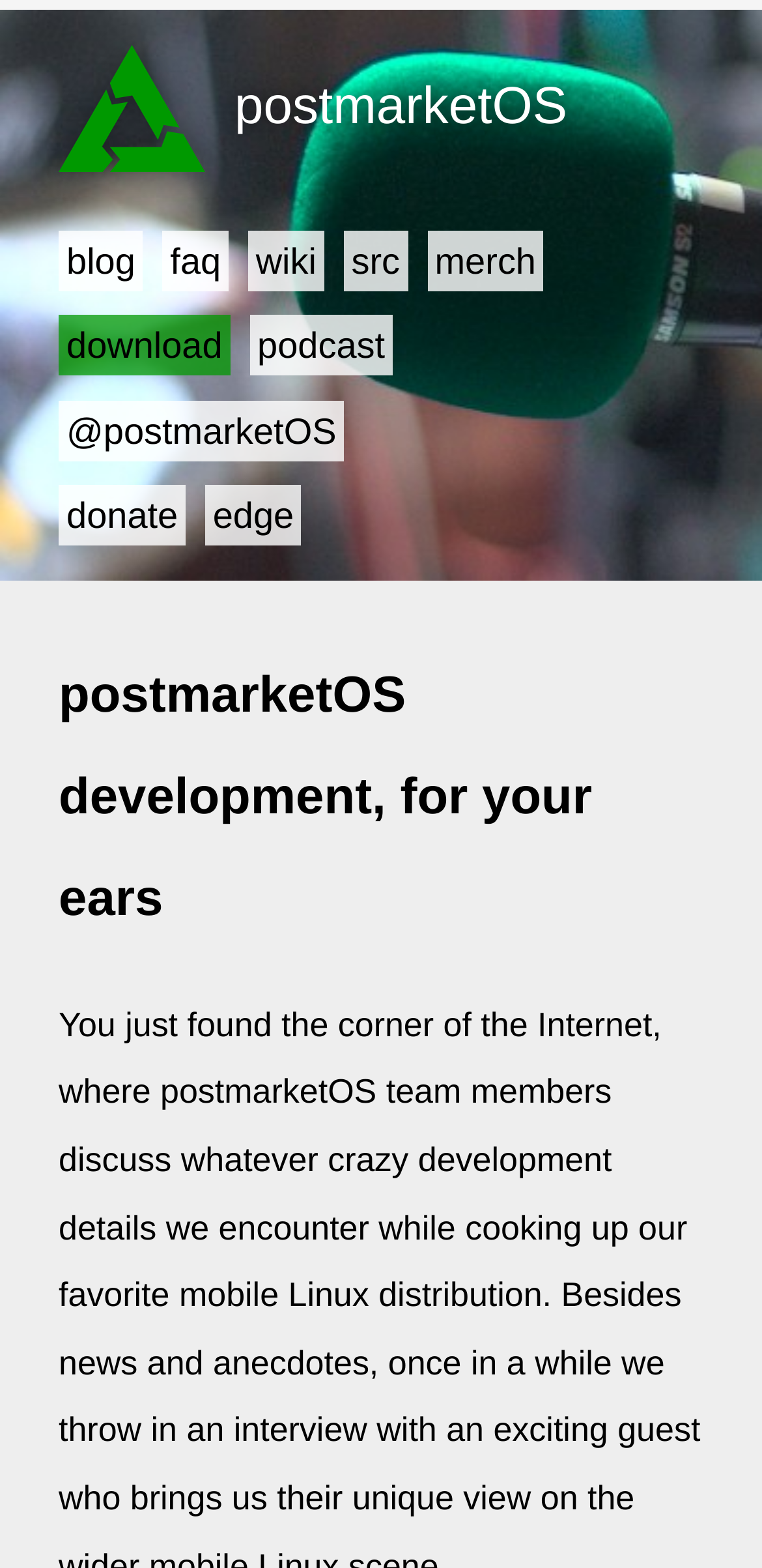Offer a detailed account of what is visible on the webpage.

The webpage appears to be related to postmarketOS, a project focused on developing operating systems for smartphones. At the top of the page, there is a row of links, including "postmarketOS", "blog", "faq", "wiki", "src", and "merch", which are positioned horizontally and take up about half of the screen width. Below this row, there are additional links, including "download", "podcast", "@postmarketOS", "donate", and "edge", which are also arranged horizontally.

The main content of the page is a heading that reads "postmarketOS development, for your ears", which is centered and takes up most of the screen width. This heading is likely the title of a podcast or a blog post related to postmarketOS development. The overall layout of the page is simple, with a focus on providing easy access to various resources and information related to postmarketOS.